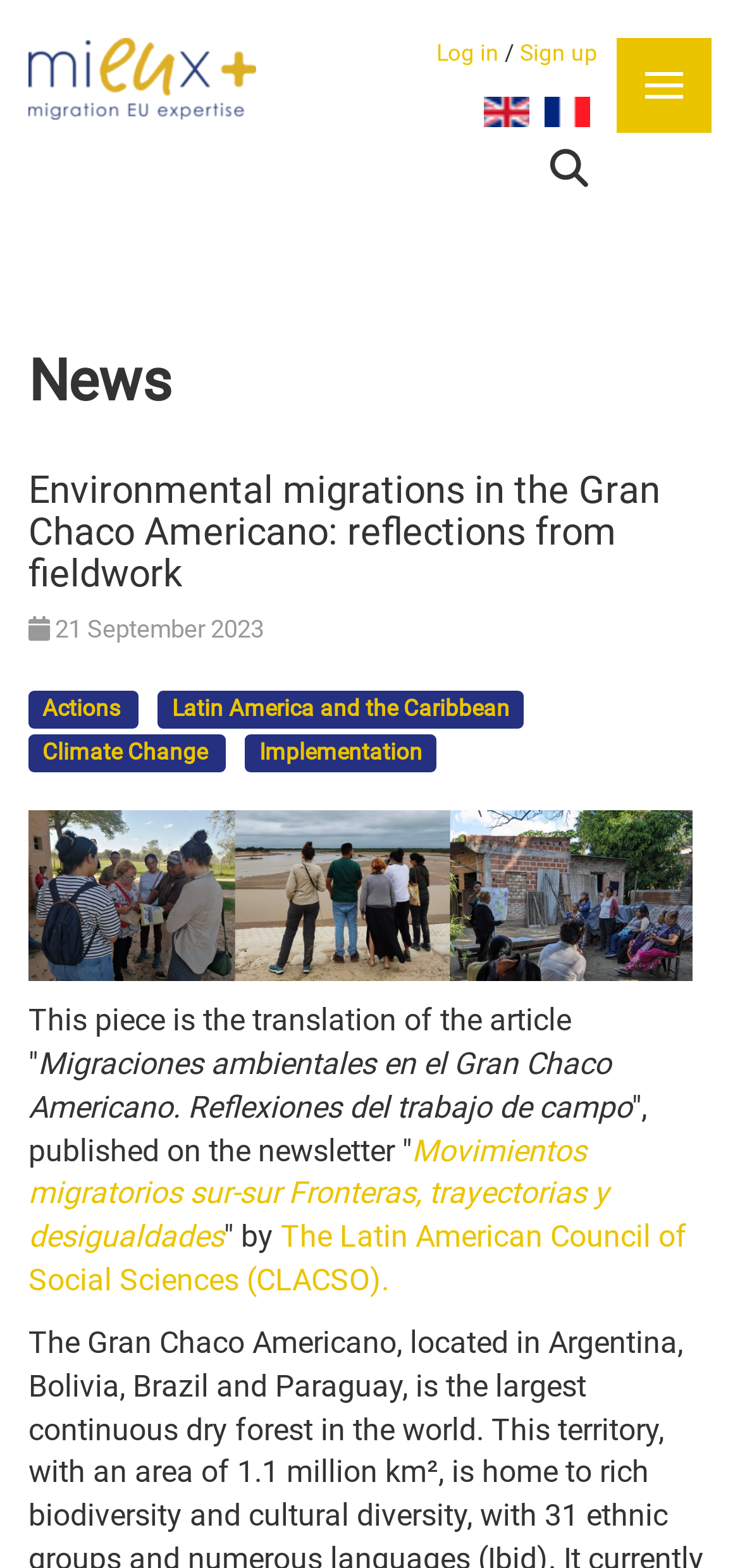Find the bounding box coordinates for the UI element that matches this description: "bar bar bar".

[0.833, 0.024, 0.962, 0.085]